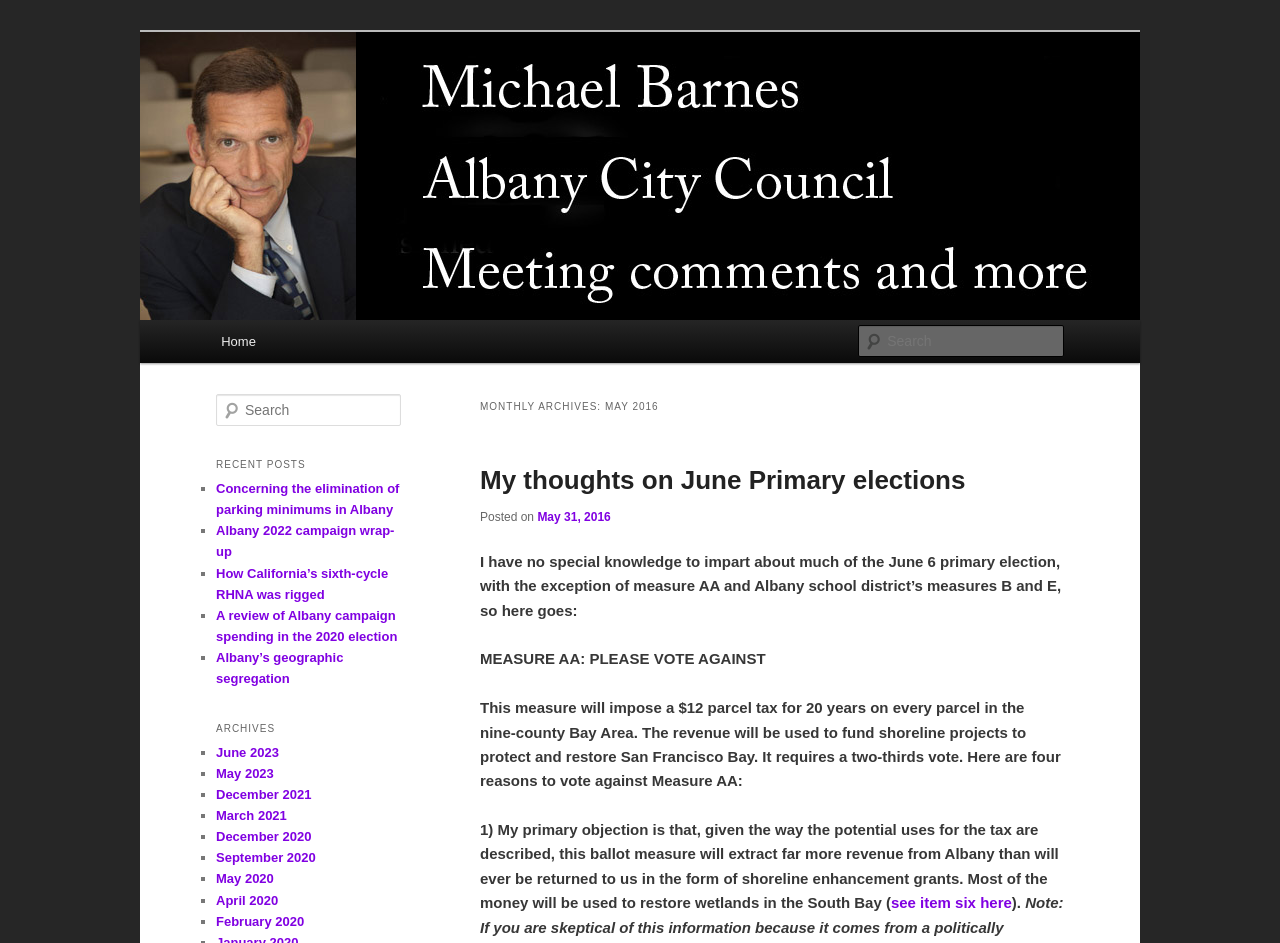Generate a comprehensive caption for the webpage you are viewing.

This webpage appears to be a blog or personal website, with a focus on the author's thoughts and opinions on various topics related to Albany City Council meetings and local politics.

At the top of the page, there are two "Skip to" links, allowing users to navigate directly to the primary or secondary content. Below these links, there is a heading with the title "Michael Barnes Albany City Council Meeting comments and more", which is also a link. To the right of this heading, there is an image with the same title.

On the top-right side of the page, there is a search bar with a "Search" label and a textbox where users can enter their search queries.

The main content of the page is divided into several sections. The first section is a heading titled "Main menu", which contains a link to the "Home" page. Below this, there is a section titled "MONTHLY ARCHIVES: MAY 2016", which contains a heading titled "My thoughts on June Primary elections" and a link to the same title. This section also includes a paragraph of text discussing the author's opinions on the June Primary elections, followed by a list of reasons to vote against Measure AA.

Further down the page, there is a section titled "RECENT POSTS", which contains a list of links to recent blog posts, each preceded by a bullet point. The posts are titled "Concerning the elimination of parking minimums in Albany", "Albany 2022 campaign wrap-up", and several others.

Below the "RECENT POSTS" section, there is a section titled "ARCHIVES", which contains a list of links to archived blog posts, organized by month and year. The archives range from June 2023 to February 2020.

Throughout the page, there are several links to external sources, including a link to "see item six here" in the context of discussing Measure AA.